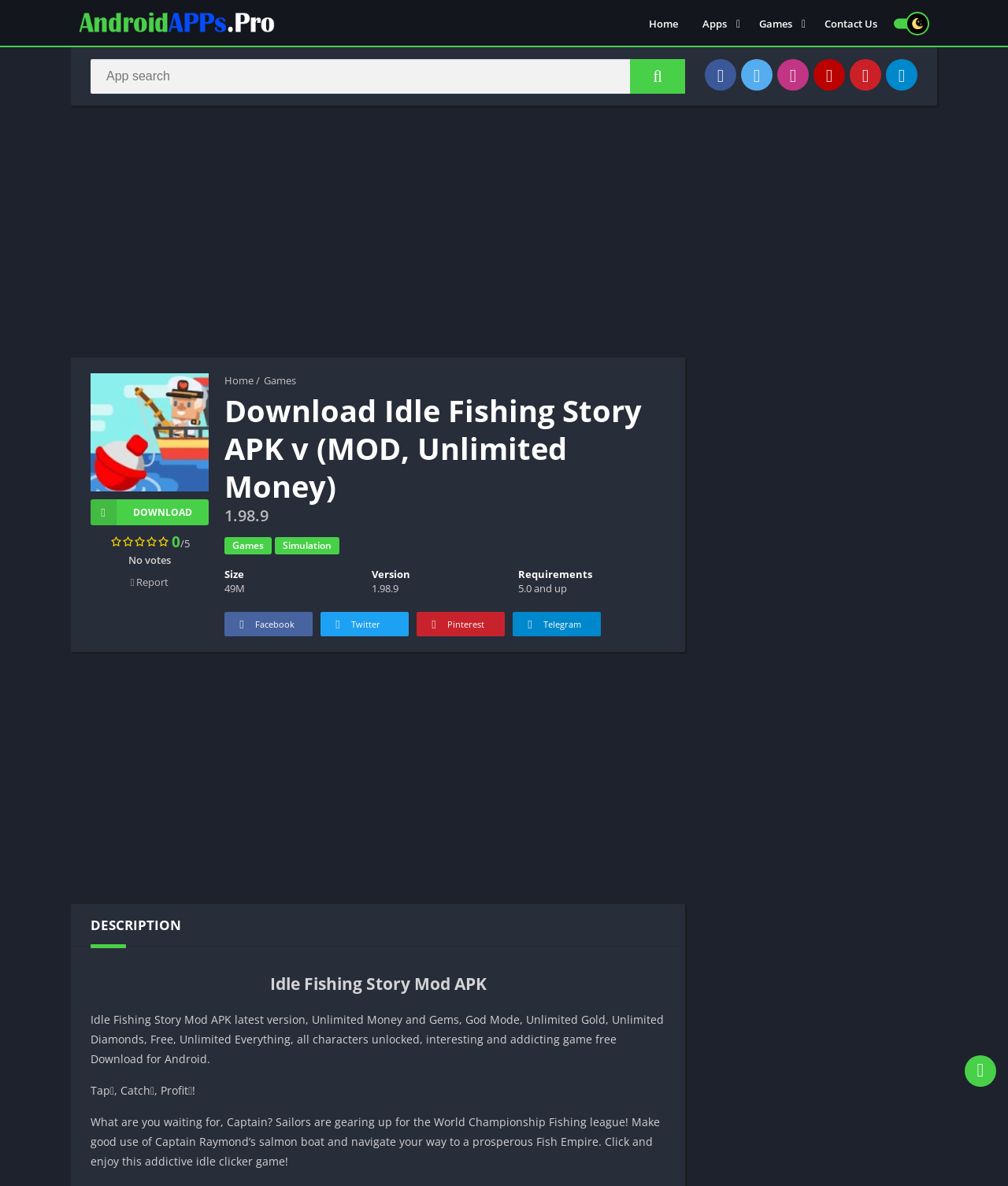Create an elaborate caption for the webpage.

This webpage is a download page for the "Idle Fishing Story" mod APK, a modified version of the game with unlimited money and other features. At the top of the page, there is a logo and a navigation menu with links to the home page, apps, games, and other categories. Below the navigation menu, there are social media links to Facebook, Twitter, Instagram, YouTube, Pinterest, and Telegram.

The main content of the page is divided into two sections. On the left side, there is a section with information about the game, including its title, version number, and a download link. There are also ratings and reviews, with a "No votes" message indicating that no users have rated the game yet. Below this section, there are details about the game's size, version, and system requirements.

On the right side, there is a section with a brief description of the game, titled "Idle Fishing Story Mod APK". This section includes a few lines of text describing the game's features, such as unlimited money and gems, and God mode.

Throughout the page, there are several advertisements, including two large banners at the top and bottom of the page, and smaller ads scattered throughout the content. The overall layout of the page is cluttered, with many elements competing for attention.